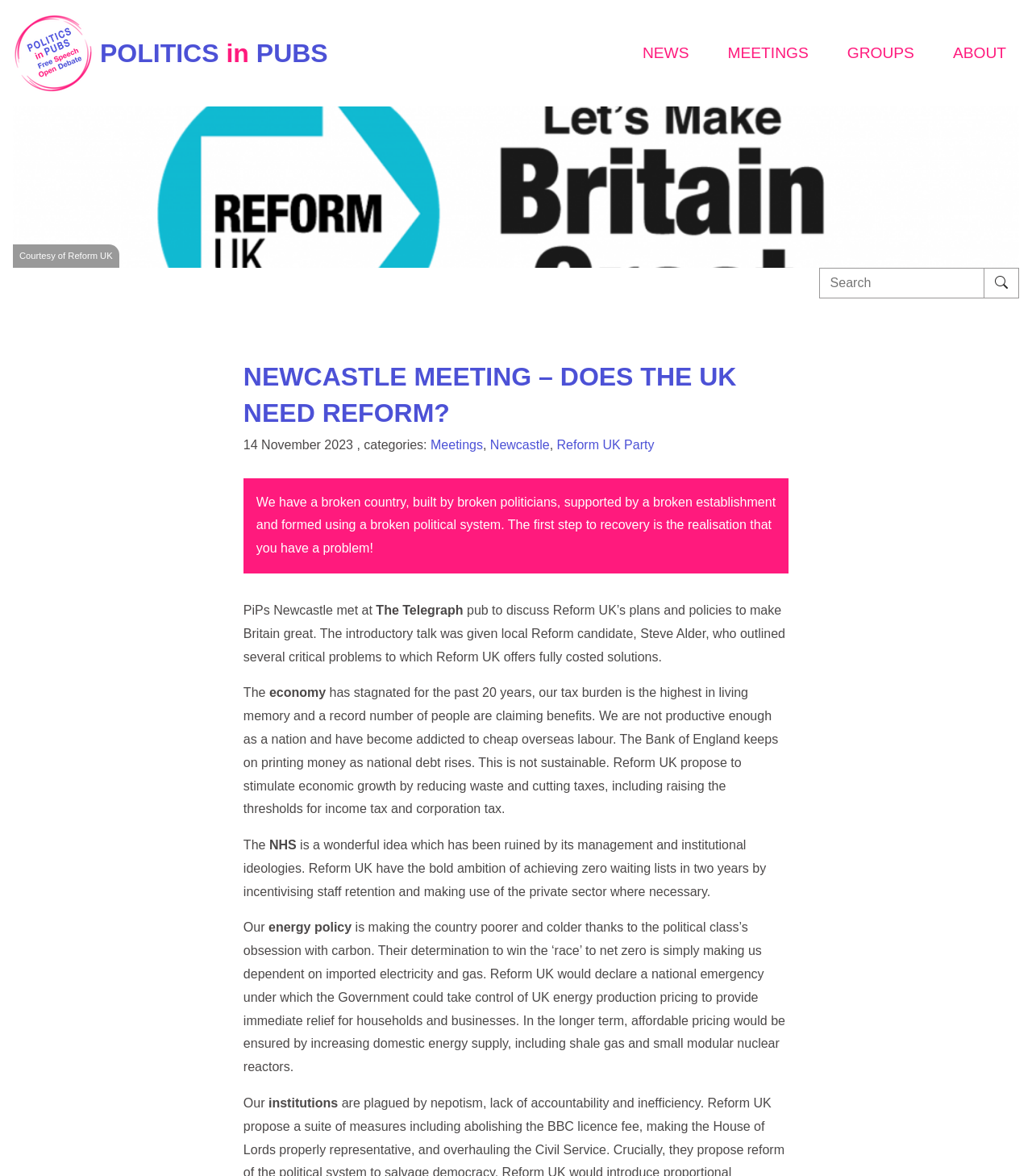Find and provide the bounding box coordinates for the UI element described here: "POLITICS in PUBS". The coordinates should be given as four float numbers between 0 and 1: [left, top, right, bottom].

[0.012, 0.011, 0.318, 0.08]